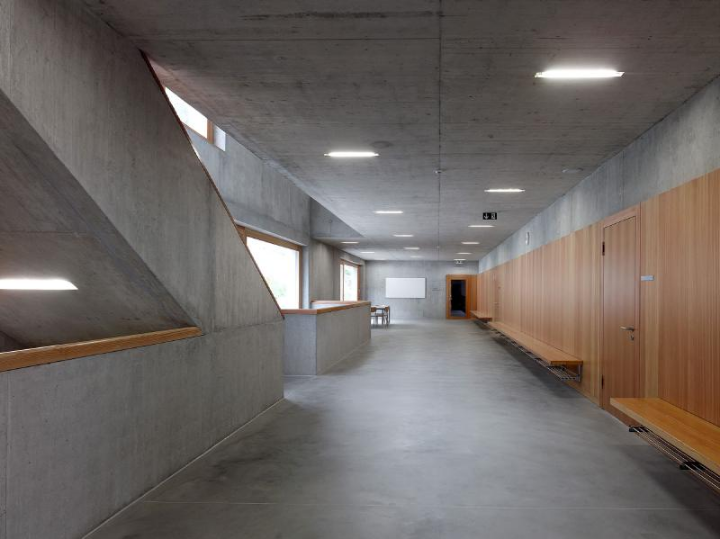What type of aesthetic is characterized in the hallway?
Please respond to the question with a detailed and well-explained answer.

The caption describes the space as having a clean, minimalist aesthetic, which is achieved through the use of raw concrete and warm wooden accents.